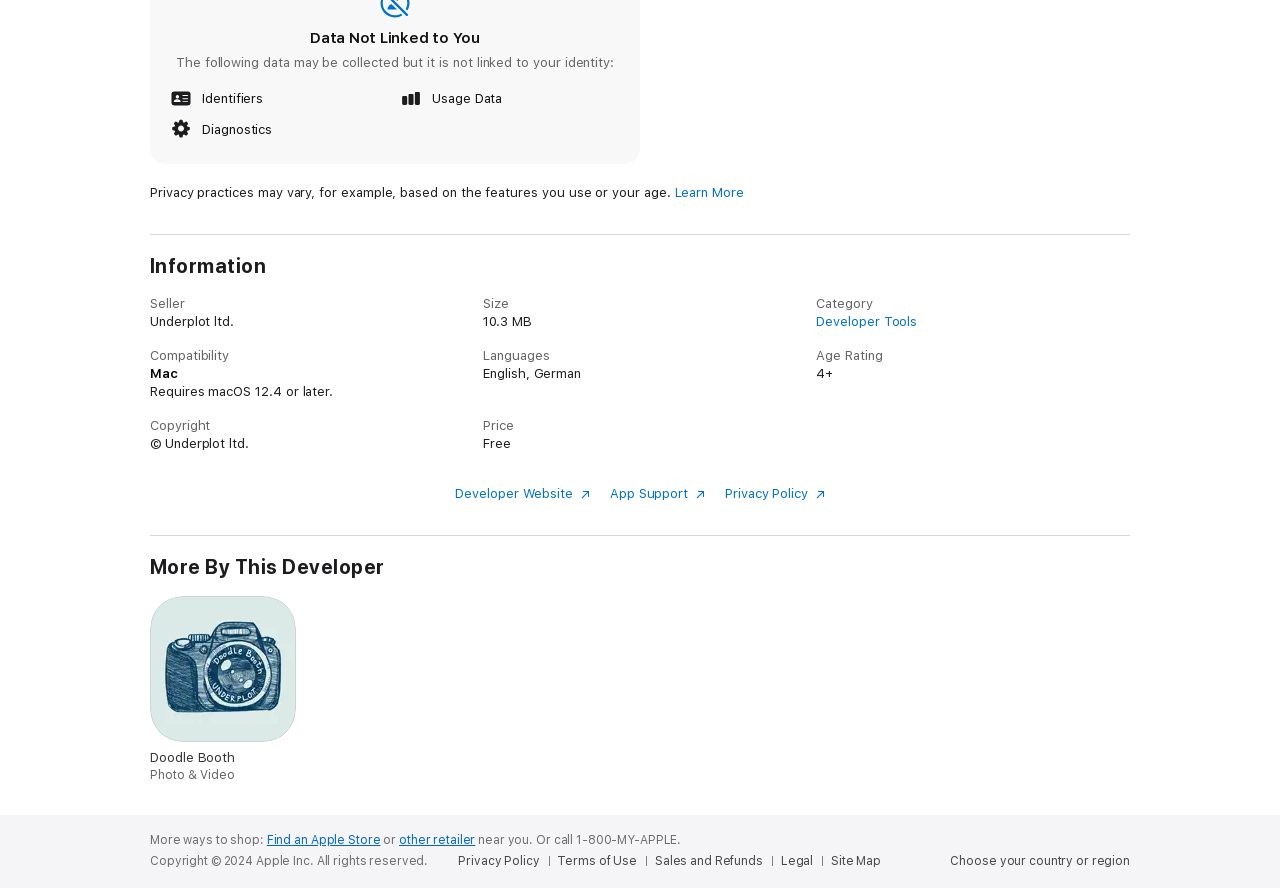Given the description: "Sales and Refunds", determine the bounding box coordinates of the UI element. The coordinates should be formatted as four float numbers between 0 and 1, [left, top, right, bottom].

[0.512, 0.96, 0.603, 0.978]